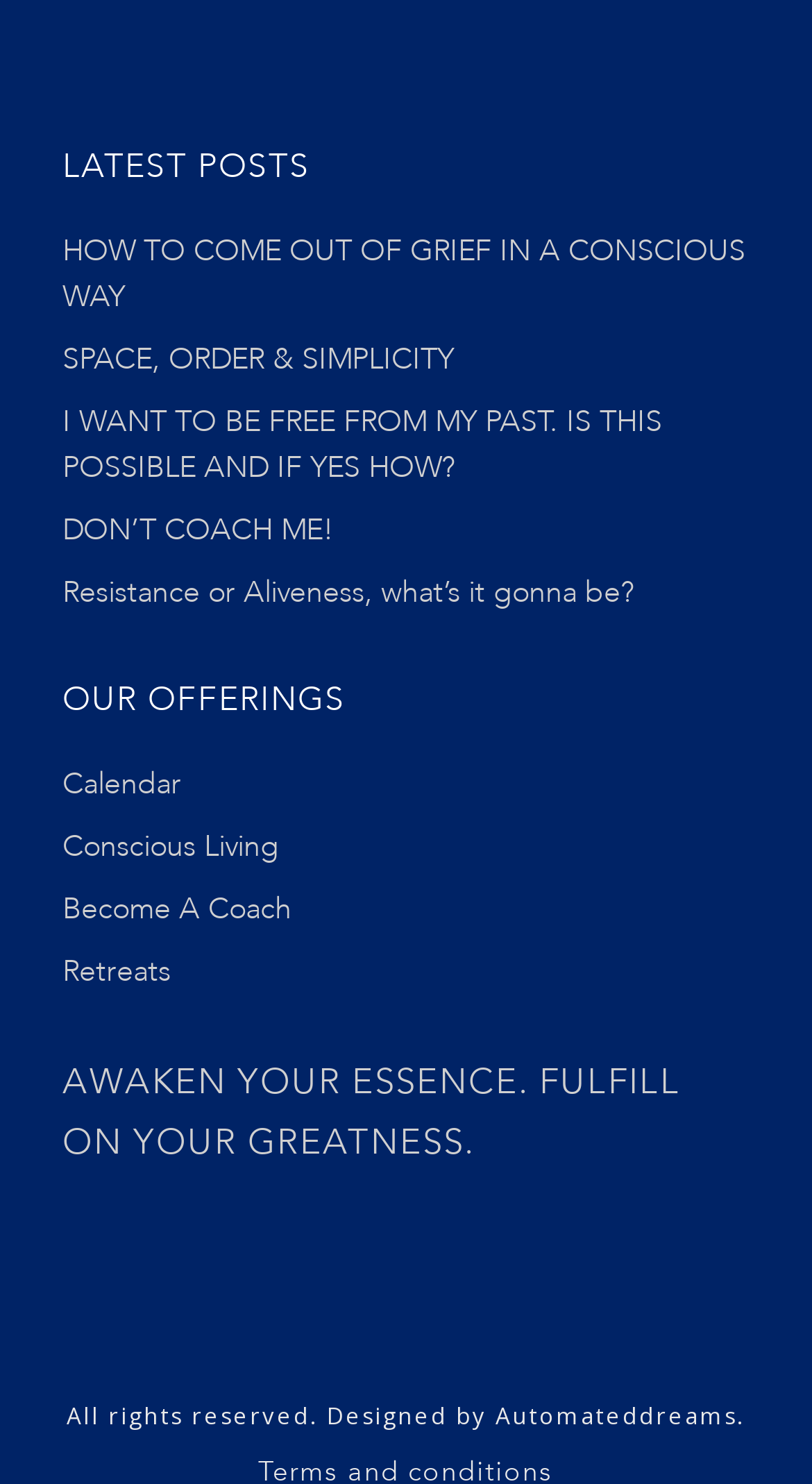Identify the coordinates of the bounding box for the element that must be clicked to accomplish the instruction: "Explore the calendar of events".

[0.077, 0.515, 0.223, 0.541]